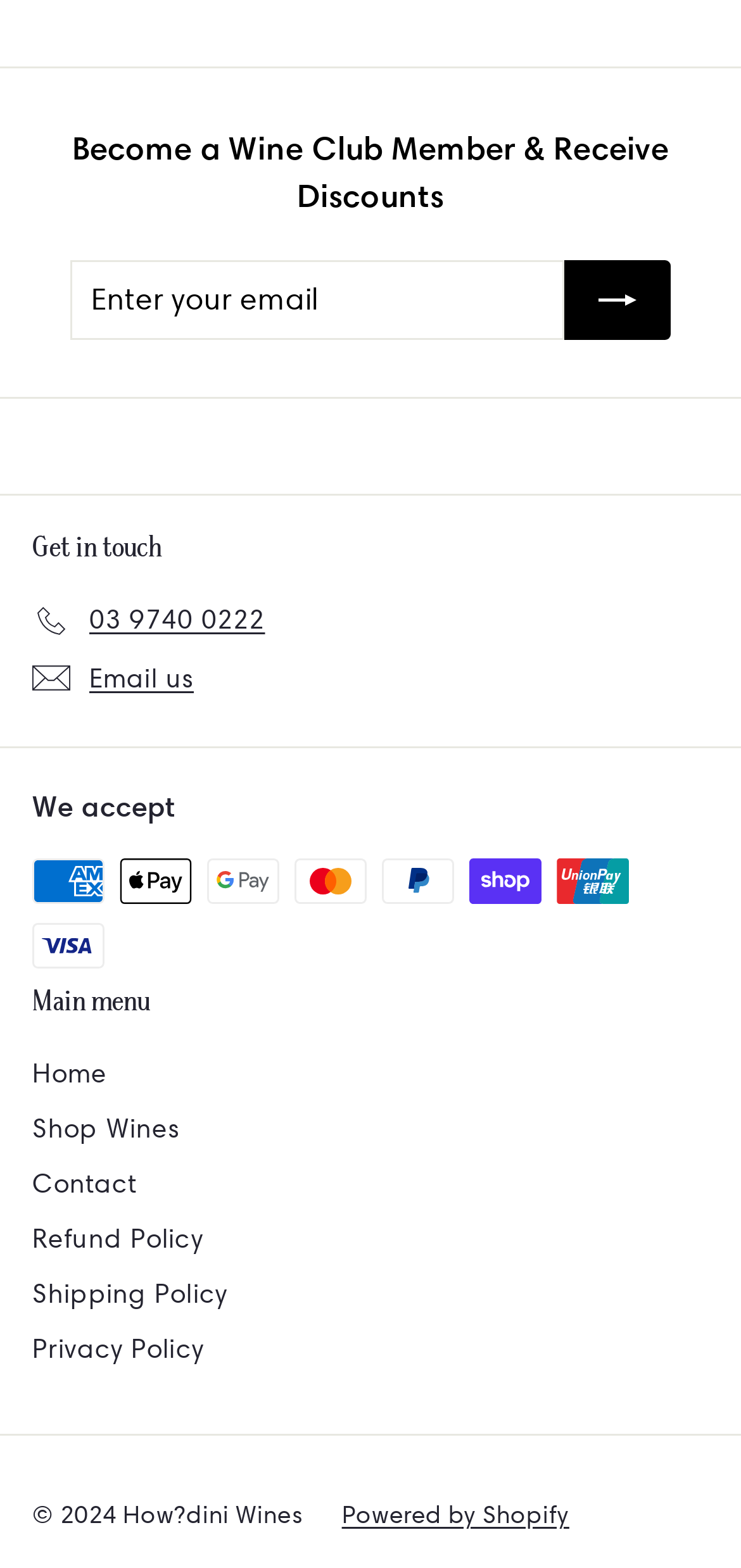Answer the question with a brief word or phrase:
What is the call to action above the email input field?

Subscribe